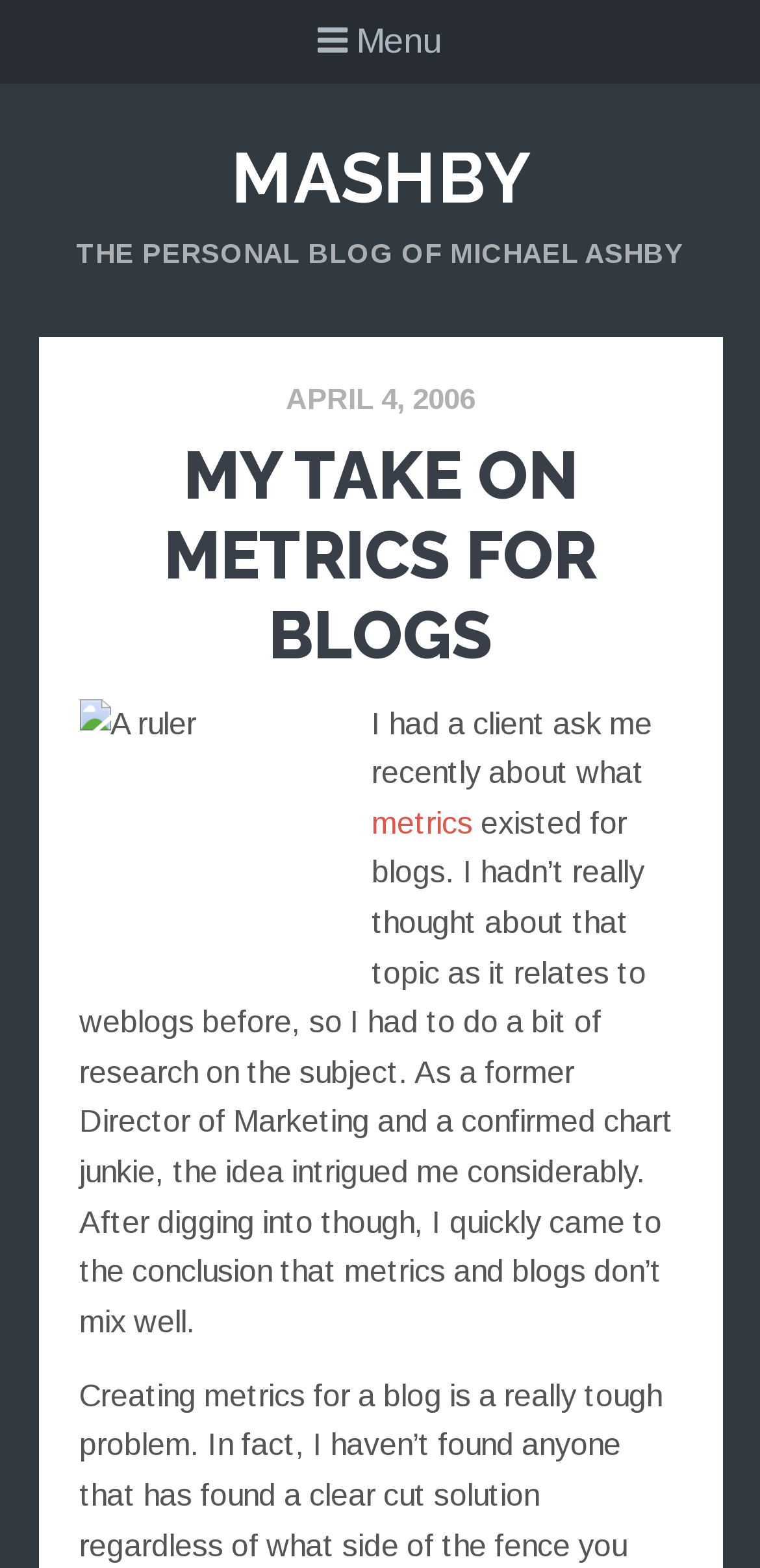Provide the bounding box coordinates, formatted as (top-left x, top-left y, bottom-right x, bottom-right y), with all values being floating point numbers between 0 and 1. Identify the bounding box of the UI element that matches the description: April 4, 2006

[0.104, 0.241, 0.896, 0.267]